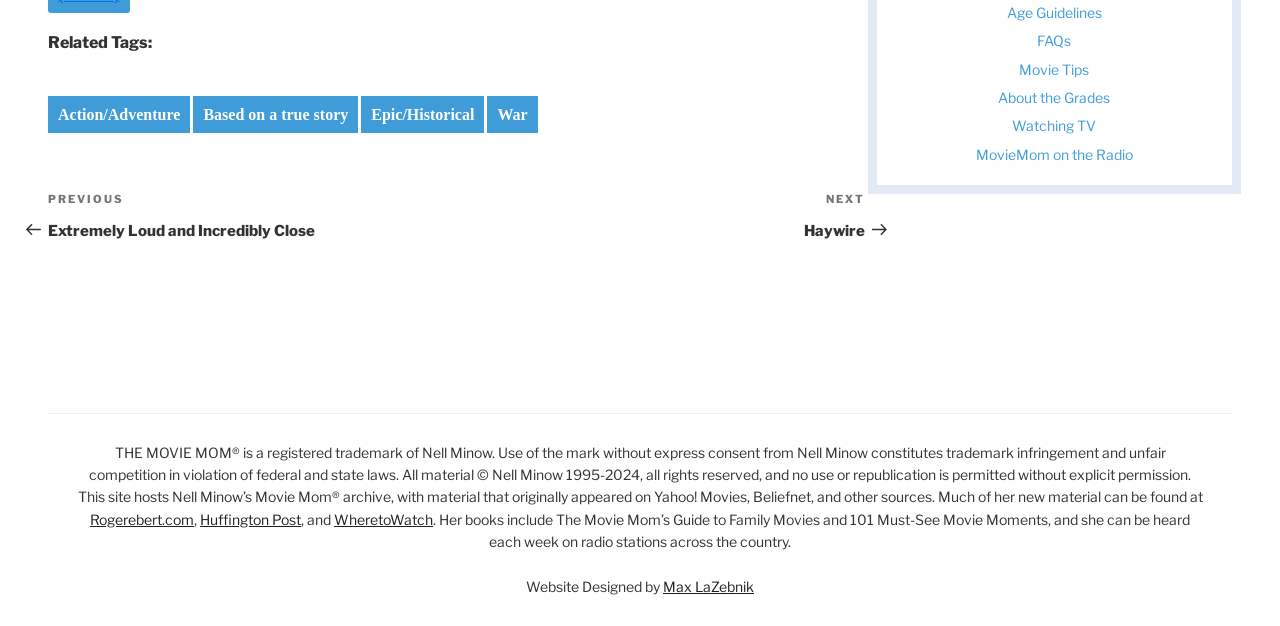Please give a succinct answer to the question in one word or phrase:
Who designed the website?

Max LaZebnik